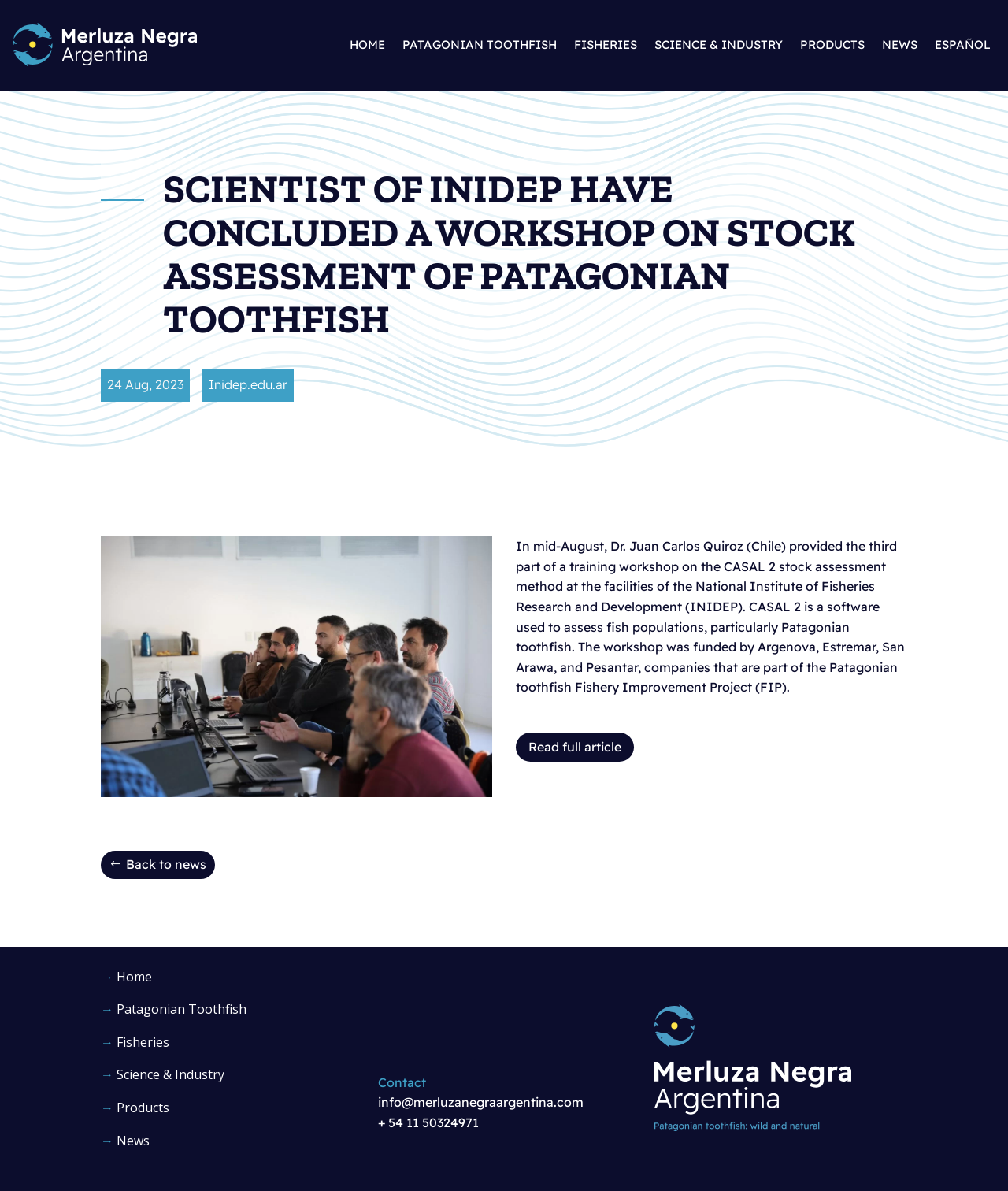Identify the bounding box for the UI element described as: "Read full article". The coordinates should be four float numbers between 0 and 1, i.e., [left, top, right, bottom].

[0.512, 0.615, 0.629, 0.639]